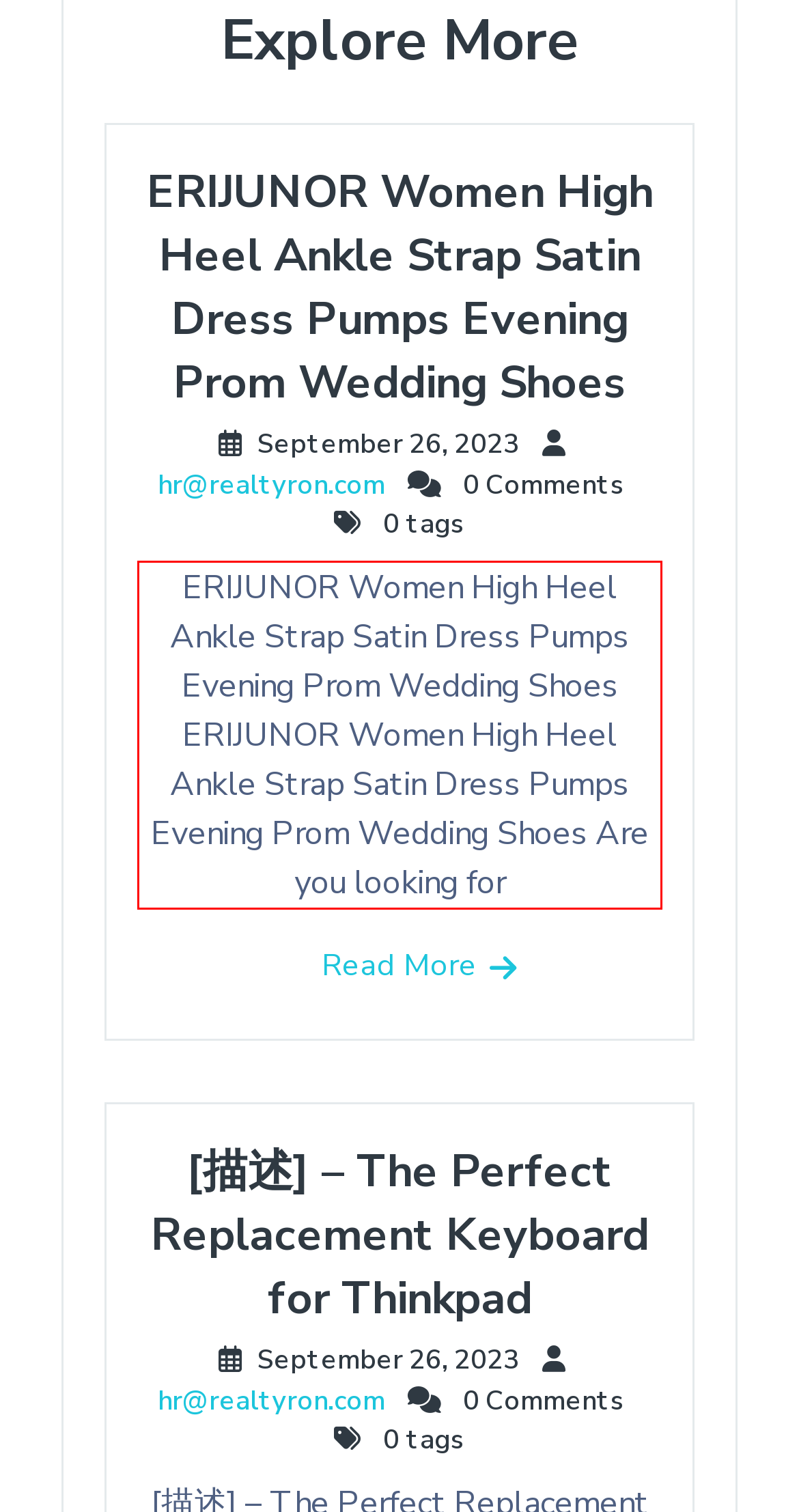Please use OCR to extract the text content from the red bounding box in the provided webpage screenshot.

ERIJUNOR Women High Heel Ankle Strap Satin Dress Pumps Evening Prom Wedding Shoes ERIJUNOR Women High Heel Ankle Strap Satin Dress Pumps Evening Prom Wedding Shoes Are you looking for